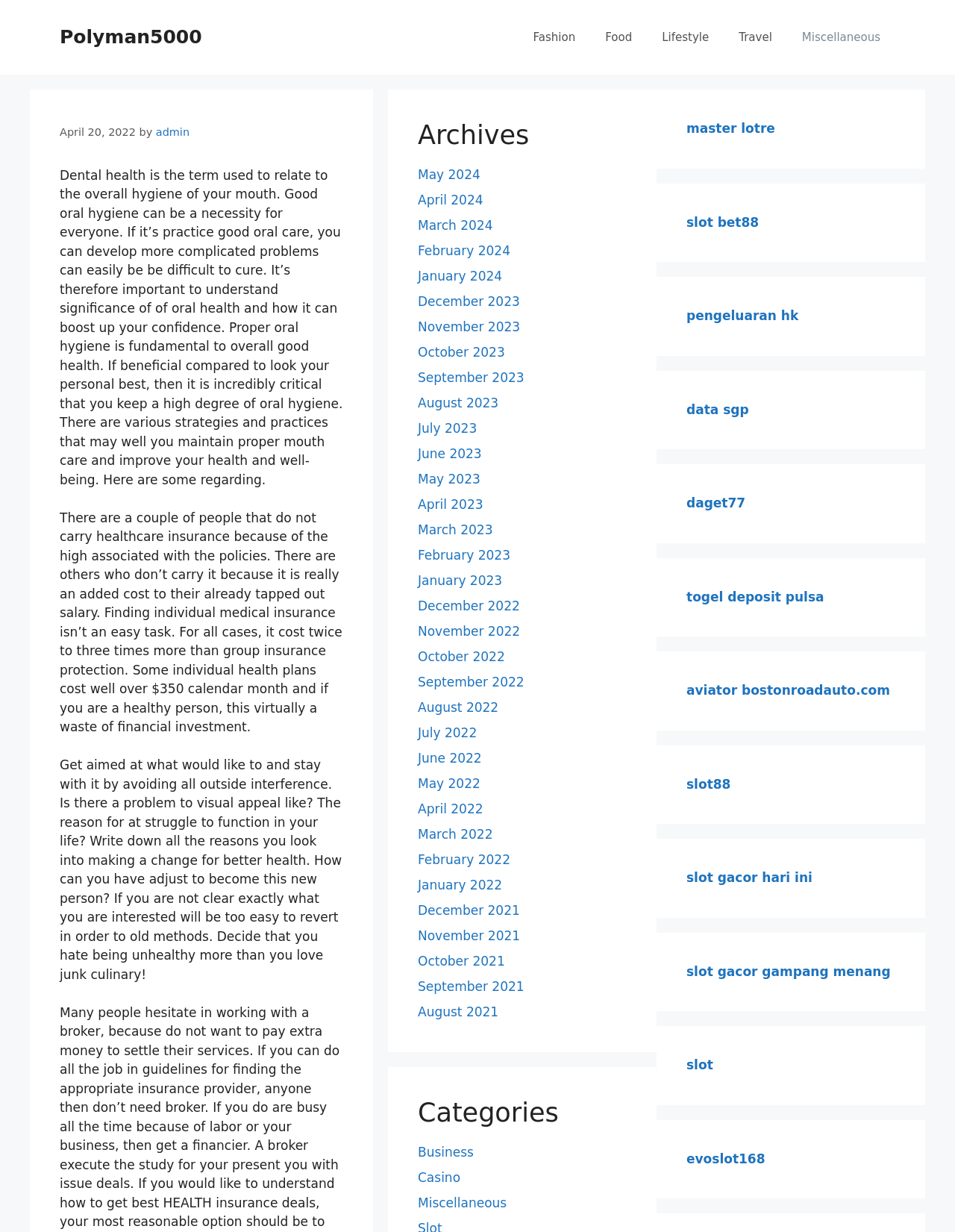Use a single word or phrase to answer the question: What is the date of the latest post?

April 20, 2022